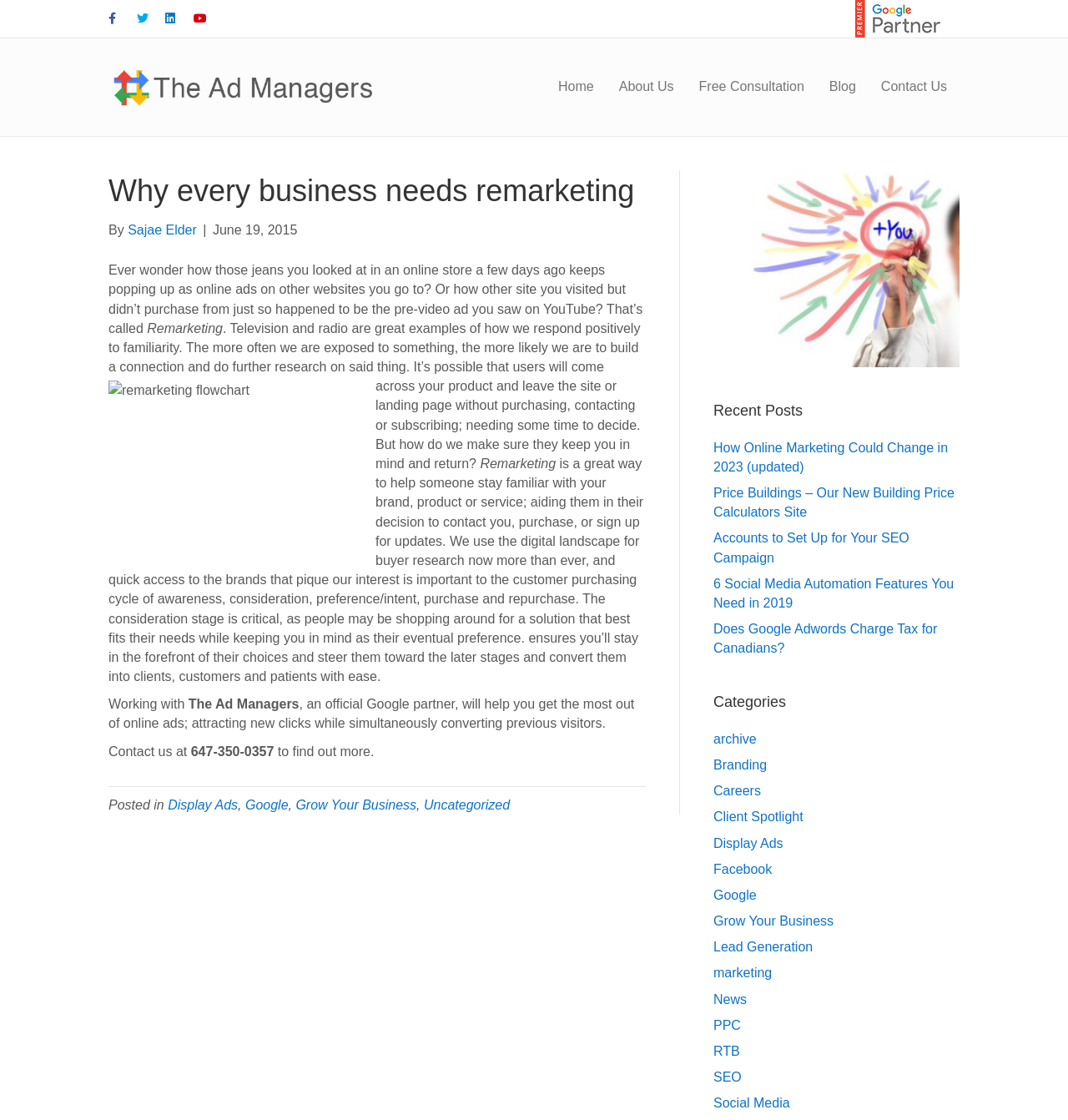Provide a thorough description of this webpage.

This webpage is about remarketing and its importance for businesses. At the top, there are four social media links to Facebook, Twitter, LinkedIn, and YouTube, aligned horizontally. Next to them, there is a logo image of "The Ad Managers". Below these elements, there is a navigation menu with links to "Home", "About Us", "Free Consultation", "Blog", and "Contact Us".

The main content of the webpage is an article titled "Why every business needs remarketing". The article is written by Sajae Elder and was published on June 19, 2015. The text explains what remarketing is and how it can help businesses stay in the minds of potential customers. There is a flowchart image illustrating the remarketing process.

The article is divided into several sections, each discussing a different aspect of remarketing. There are also several links to other related articles and categories, such as "Display Ads", "Google", and "Grow Your Business".

On the right side of the webpage, there are two complementary sections. The top one has a link to "brand promotion" with an accompanying image. The bottom section has a heading "Recent Posts" and lists several links to recent articles, including "How Online Marketing Could Change in 2023" and "6 Social Media Automation Features You Need in 2019". Below this, there is a heading "Categories" with links to various categories, such as "Branding", "Careers", and "SEO".